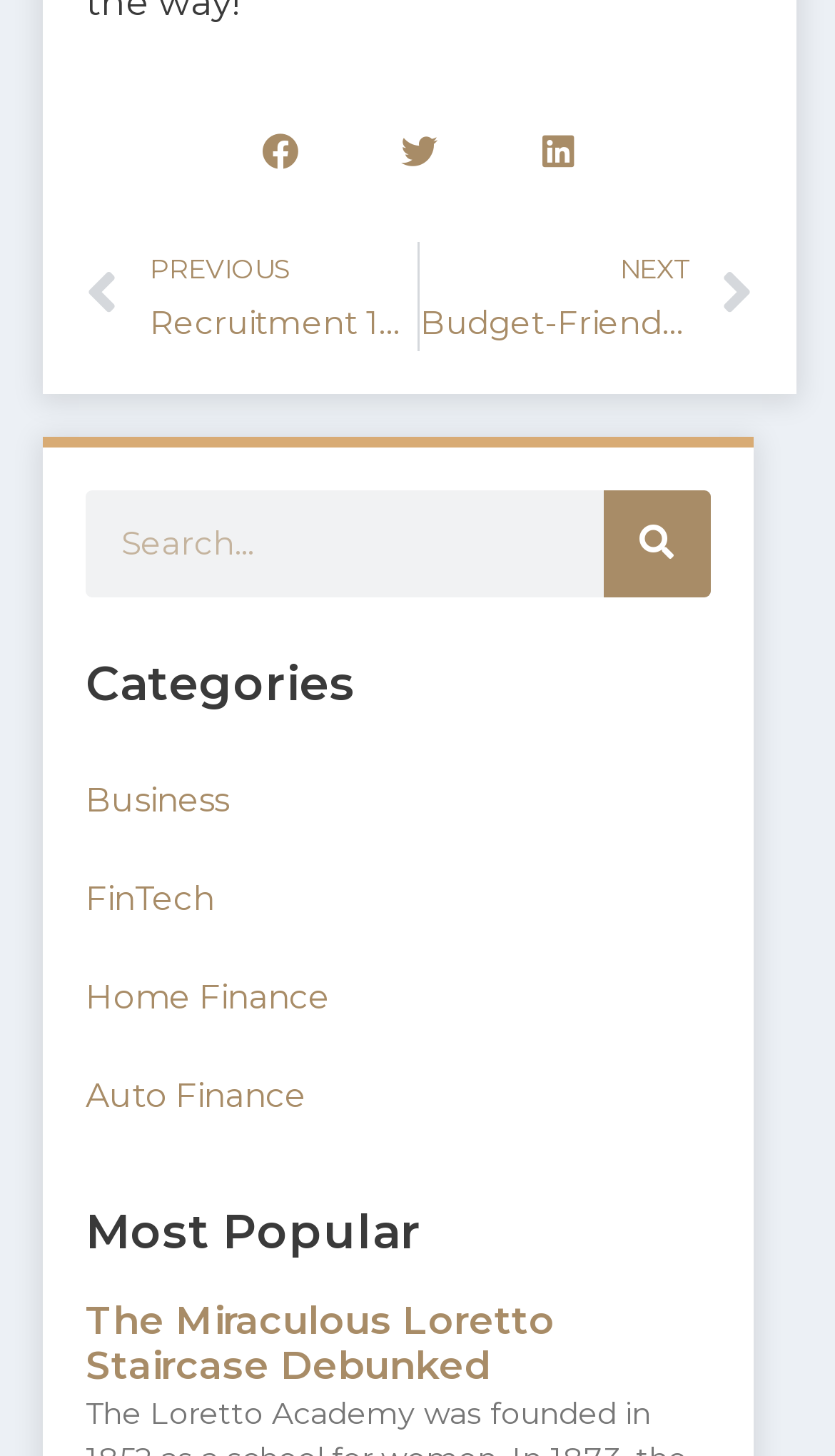Using the webpage screenshot and the element description The Miraculous Loretto Staircase Debunked, determine the bounding box coordinates. Specify the coordinates in the format (top-left x, top-left y, bottom-right x, bottom-right y) with values ranging from 0 to 1.

[0.103, 0.891, 0.664, 0.955]